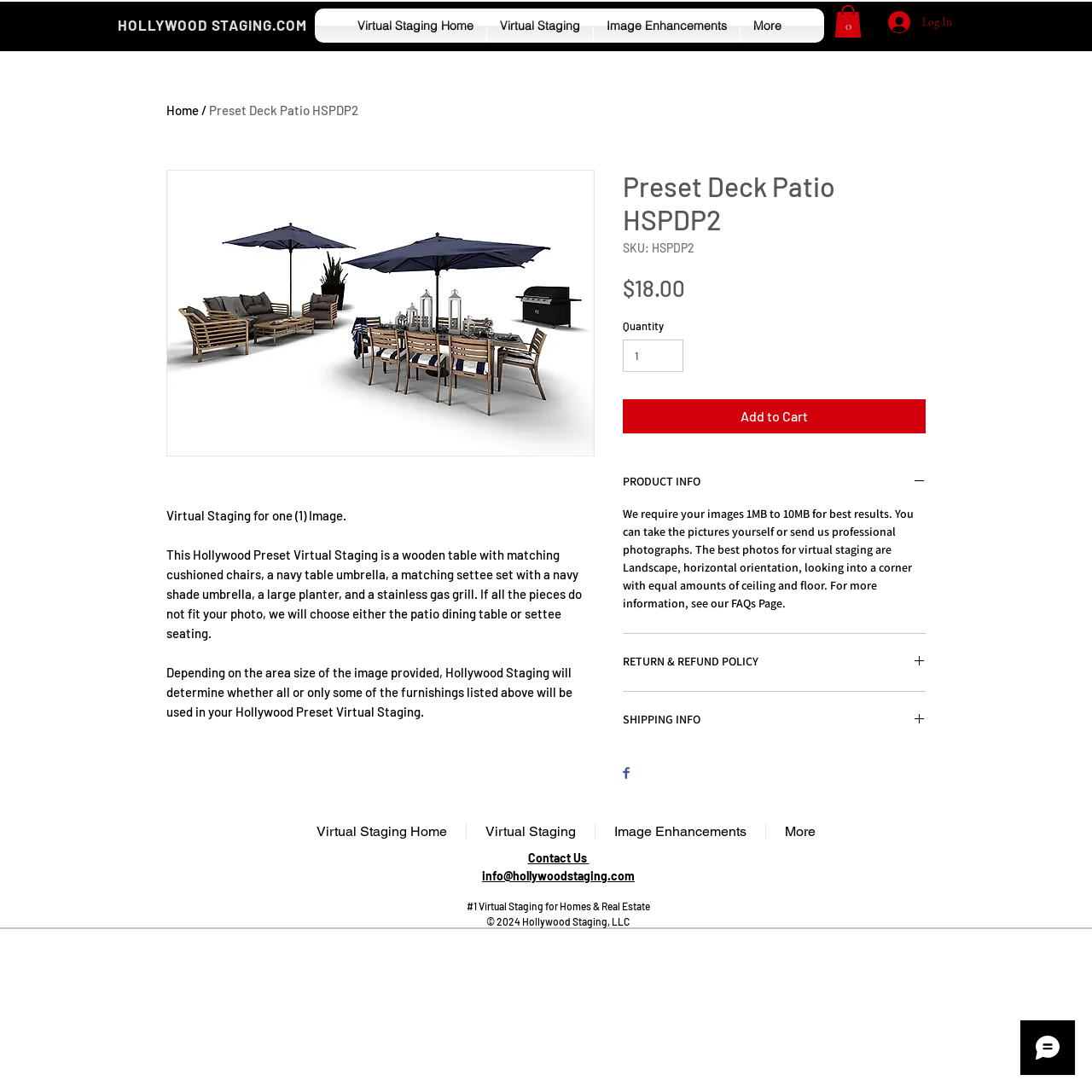Summarize the webpage in an elaborate manner.

This webpage is about a specific product, Preset Deck Patio HSPDP2, offered by Hollywood Staging. At the top of the page, there is a navigation menu with links to "Virtual Staging Home", "Virtual Staging", "Image Enhancements", and "More". Next to the navigation menu, there is a link to "HOLLYWOOD STAGING.COM" and a cart icon with 0 items. On the right side, there are buttons for "Log In" and a shopping cart.

The main content of the page is an article about the Preset Deck Patio HSPDP2 product. It features an image of the product, which is a wooden table with matching cushioned chairs, a navy table umbrella, a matching settee set with a navy shade umbrella, a large planter, and a stainless gas grill. Below the image, there is a description of the product, stating that it is a virtual staging for one image and explaining how the company will determine which furnishings to use based on the image provided.

The product information section includes the product name, SKU, price, and quantity options. There are also buttons to "Add to Cart" and view "PRODUCT INFO", "RETURN & REFUND POLICY", and "SHIPPING INFO". Additionally, there is a section with information on image requirements for virtual staging and a call to action to share the product on Facebook.

At the bottom of the page, there is a footer section with a navigation menu similar to the one at the top, a "Contact Us" link, an email address, and a copyright notice.